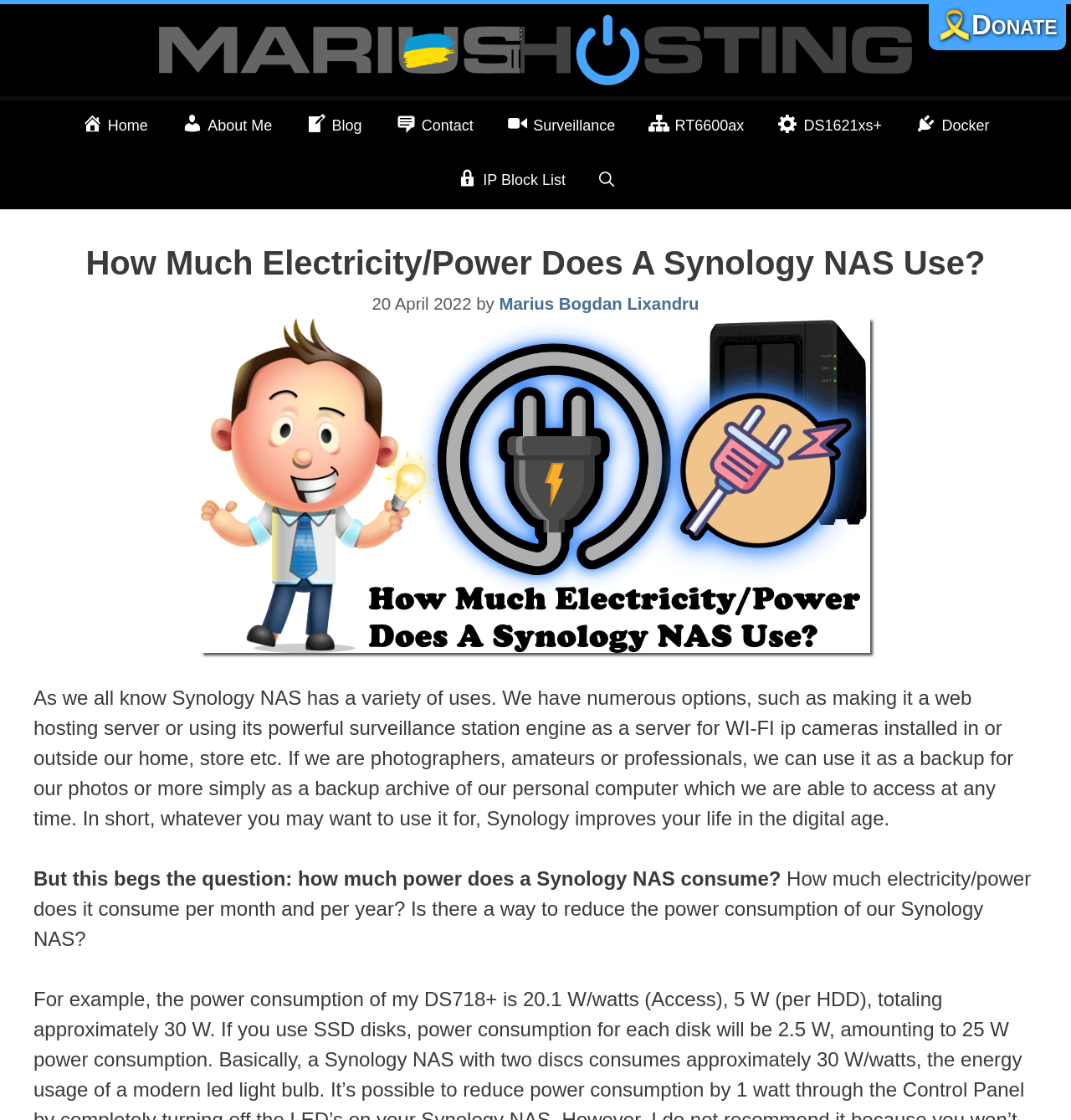Find and indicate the bounding box coordinates of the region you should select to follow the given instruction: "Click on the 'Marius Bogdan Lixandru' link".

[0.466, 0.263, 0.653, 0.28]